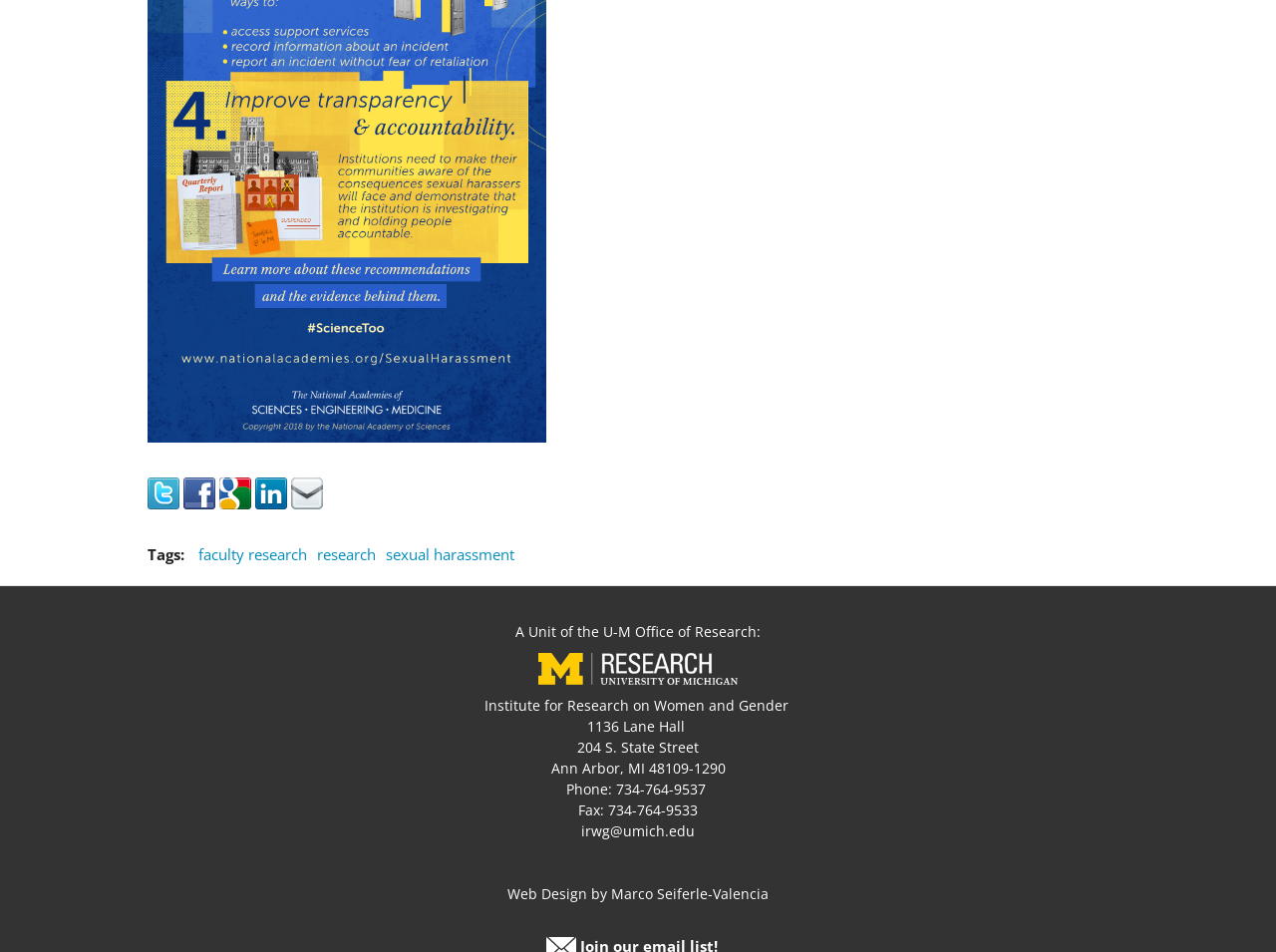Refer to the image and offer a detailed explanation in response to the question: What social media icons are displayed?

I can see four social media icons displayed on the webpage, which are Twitter, Facebook, Google, and LinkedIn. These icons are located at the top of the webpage, and each icon has a corresponding link.